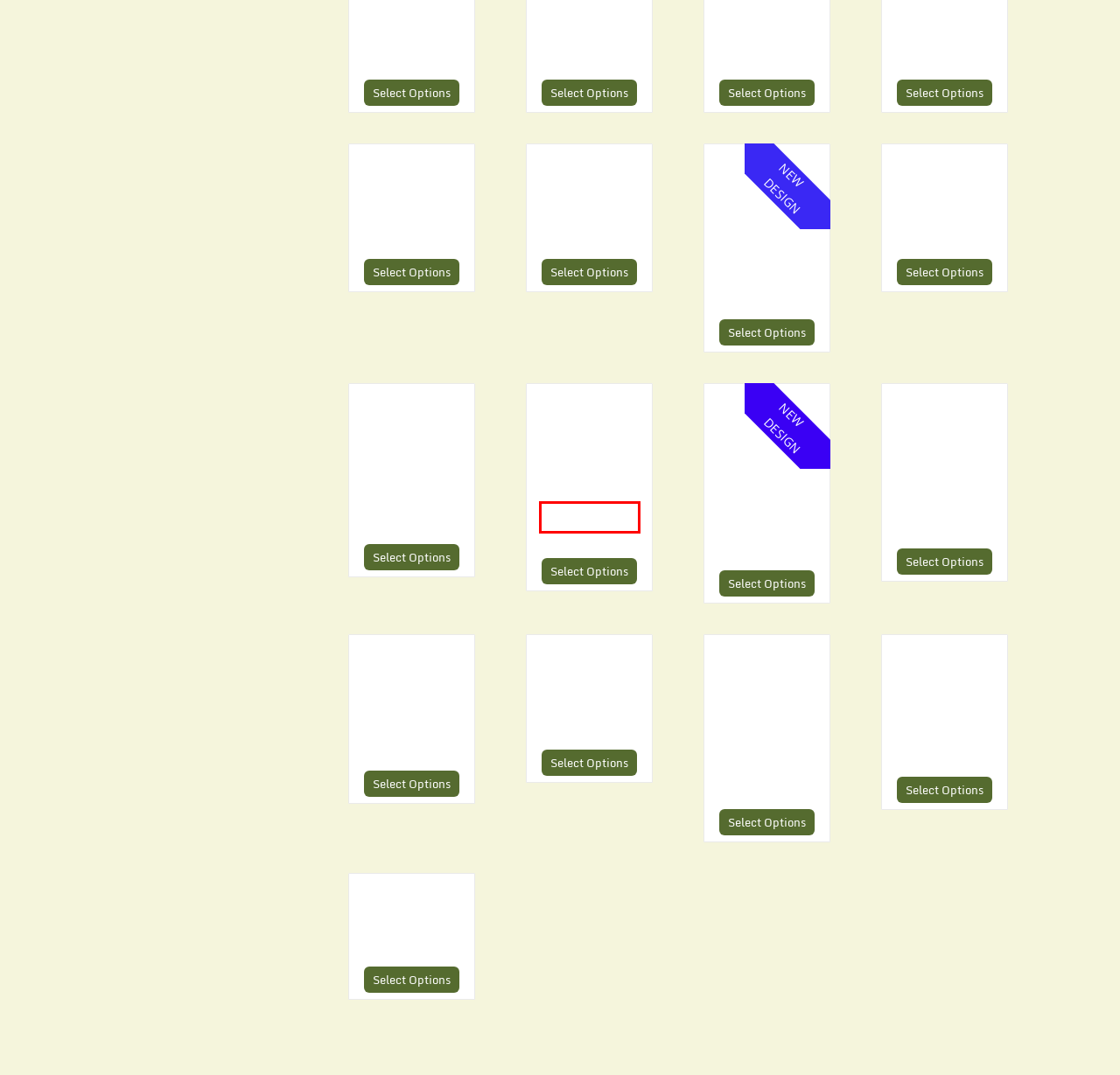Consider the screenshot of a webpage with a red bounding box and select the webpage description that best describes the new page that appears after clicking the element inside the red box. Here are the candidates:
A. Mens Casual Shirt CR-2 | Charlie Harper Shirts
B. Classic Mens Casual Shirt CR4 | Charlie Harper Shirts
C. Soprano Shirt -s9 | Charlie Harper Shirts
D. Classic Casual Shirt Cc3 | Charlie Harper Shirts
E. Charlies Shirt CHS29B | Charlie Harper Shirts
F. Retro Casual Shirt CC-5 | Charlie Harper Shirts
G. Retro Panel Shirt | Charlie Harper Shirts
H. Classic Casual - CC9 | Charlie Harper Shirts

A